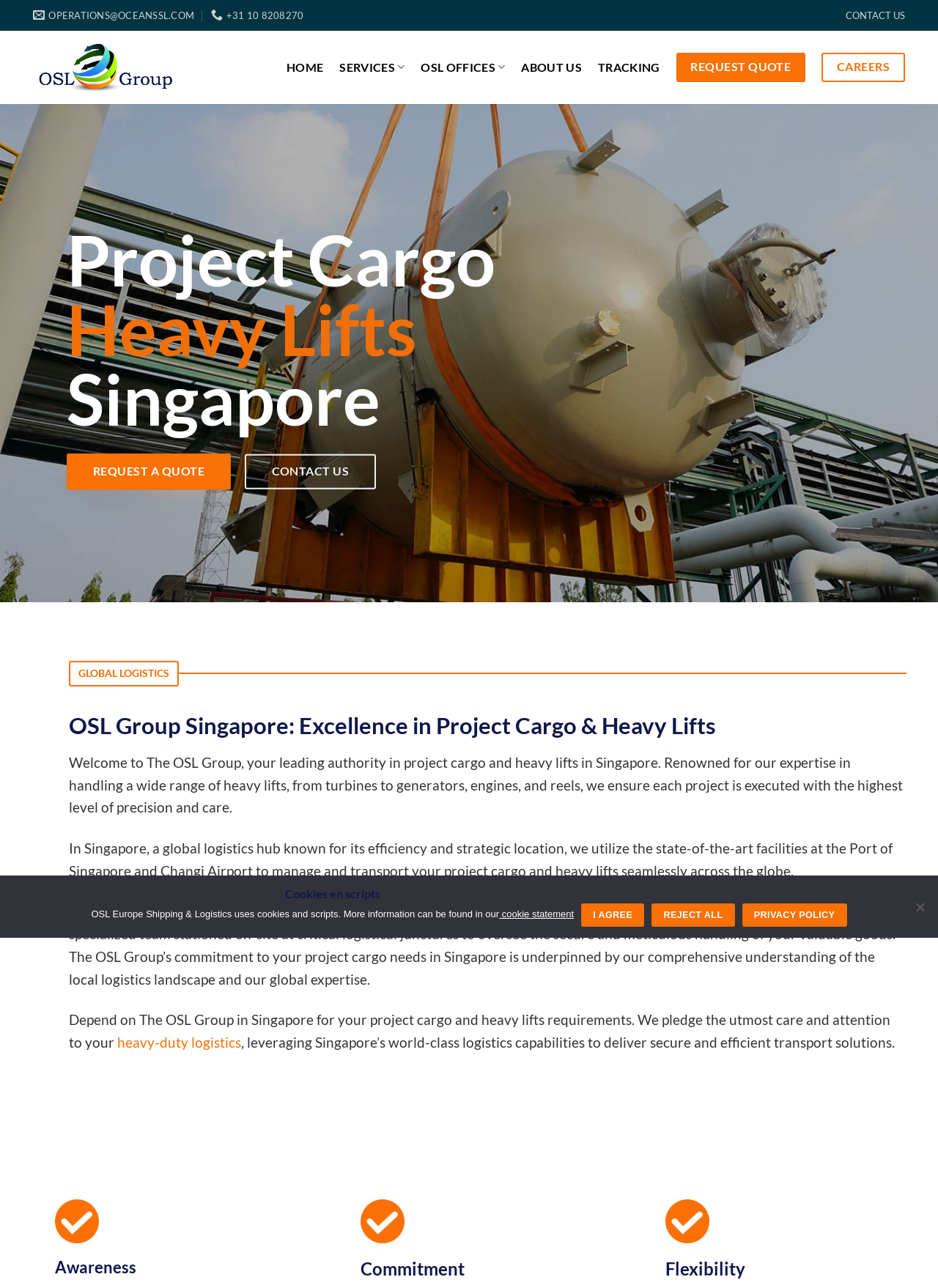Identify the bounding box coordinates of the element to click to follow this instruction: 'Click on the 'NEWSLETTERS' link'. Ensure the coordinates are four float values between 0 and 1, provided as [left, top, right, bottom].

None